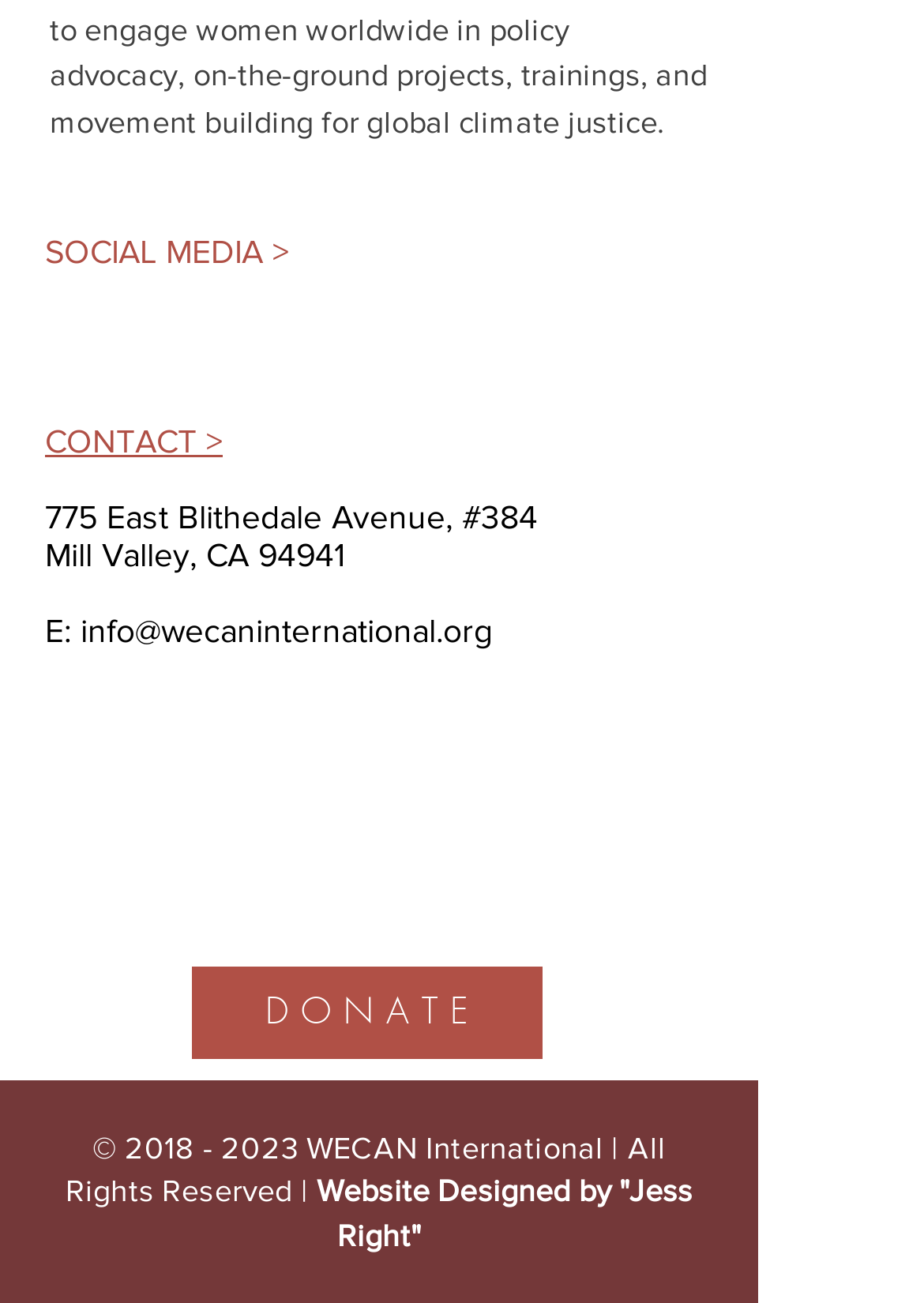What is the address of WECAN International?
Refer to the screenshot and answer in one word or phrase.

775 East Blithedale Avenue, #384